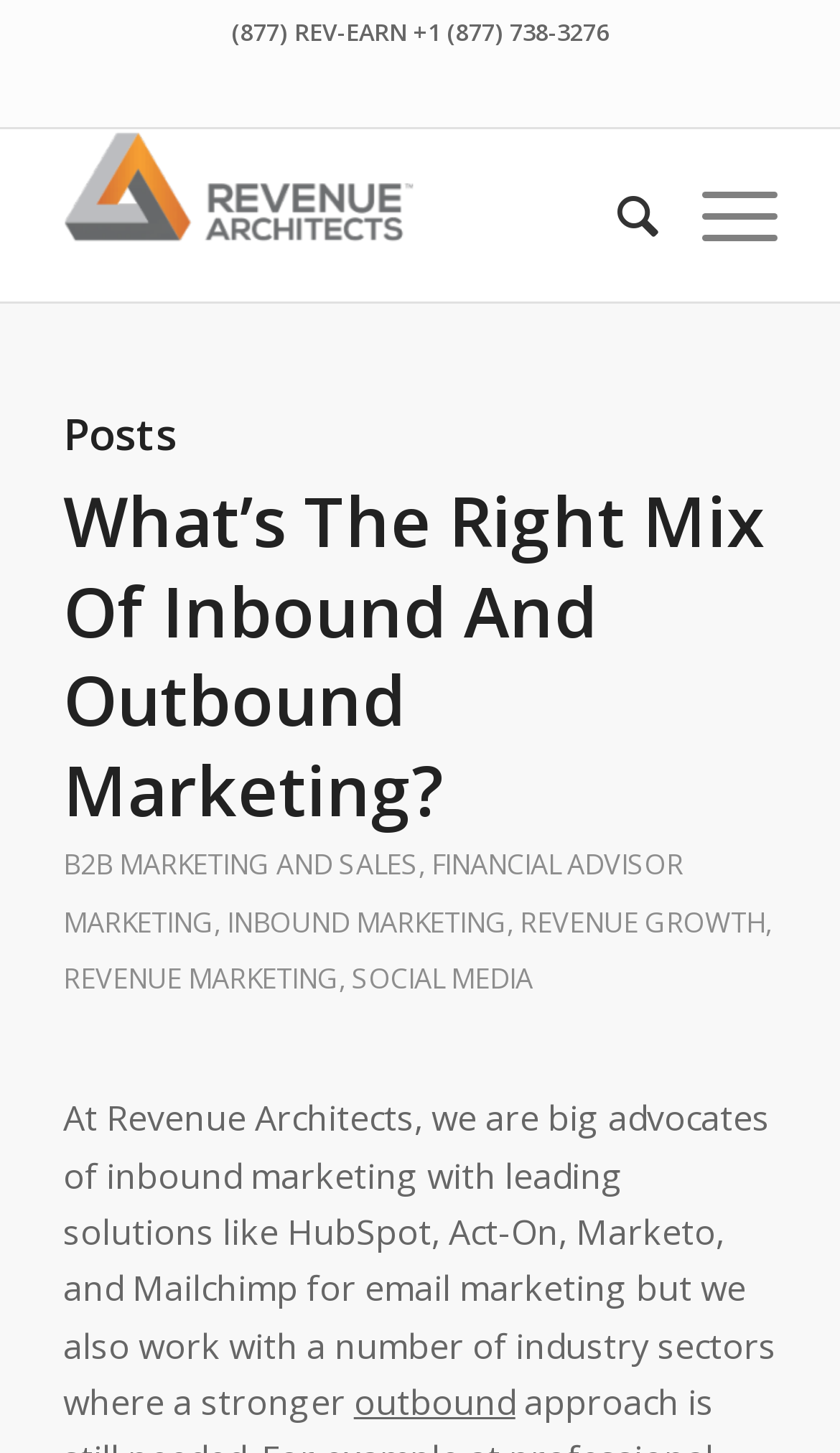Pinpoint the bounding box coordinates of the clickable element needed to complete the instruction: "Call the consulting agency". The coordinates should be provided as four float numbers between 0 and 1: [left, top, right, bottom].

[0.276, 0.01, 0.724, 0.033]